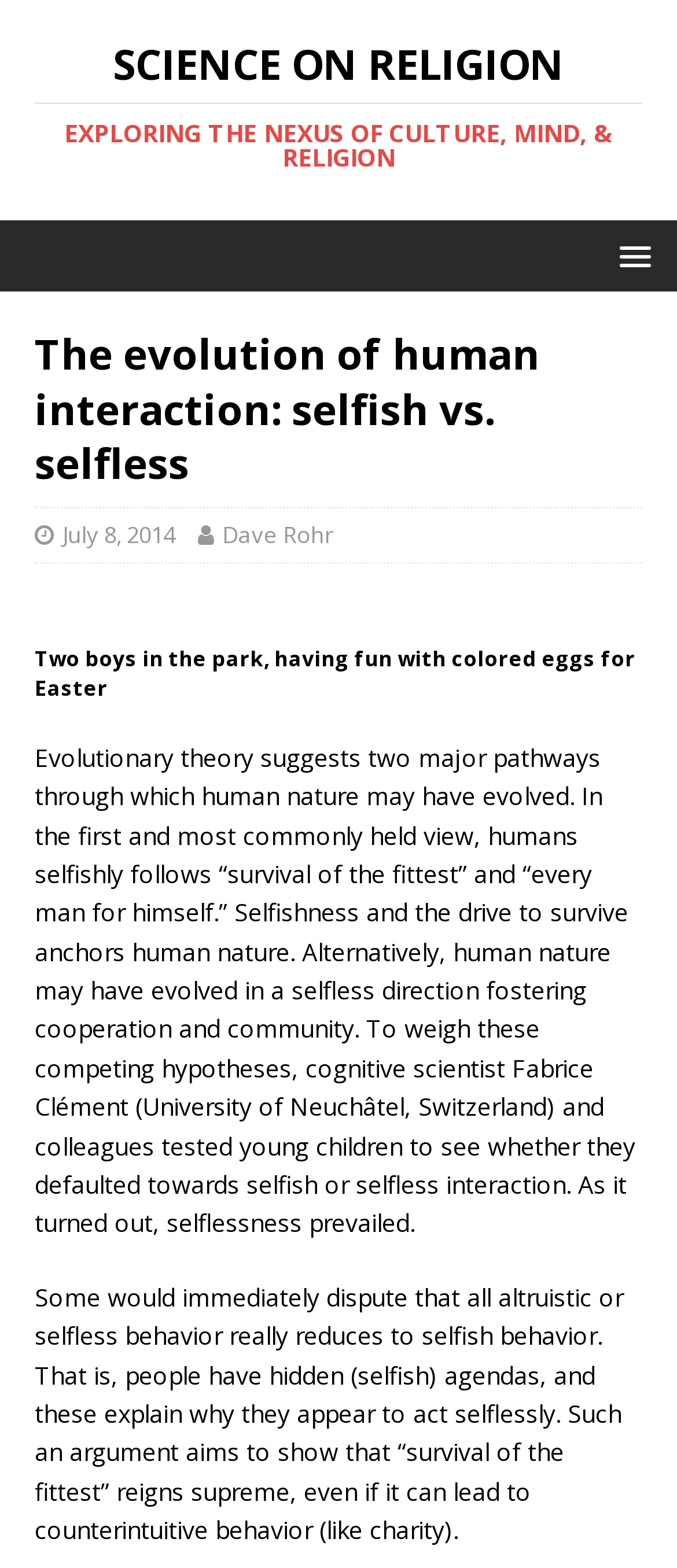What is the event depicted in the figure?
Please use the image to deliver a detailed and complete answer.

I found the answer by reading the figcaption text that describes the image, which mentions 'colored eggs for Easter', indicating that the event depicted in the figure is Easter.